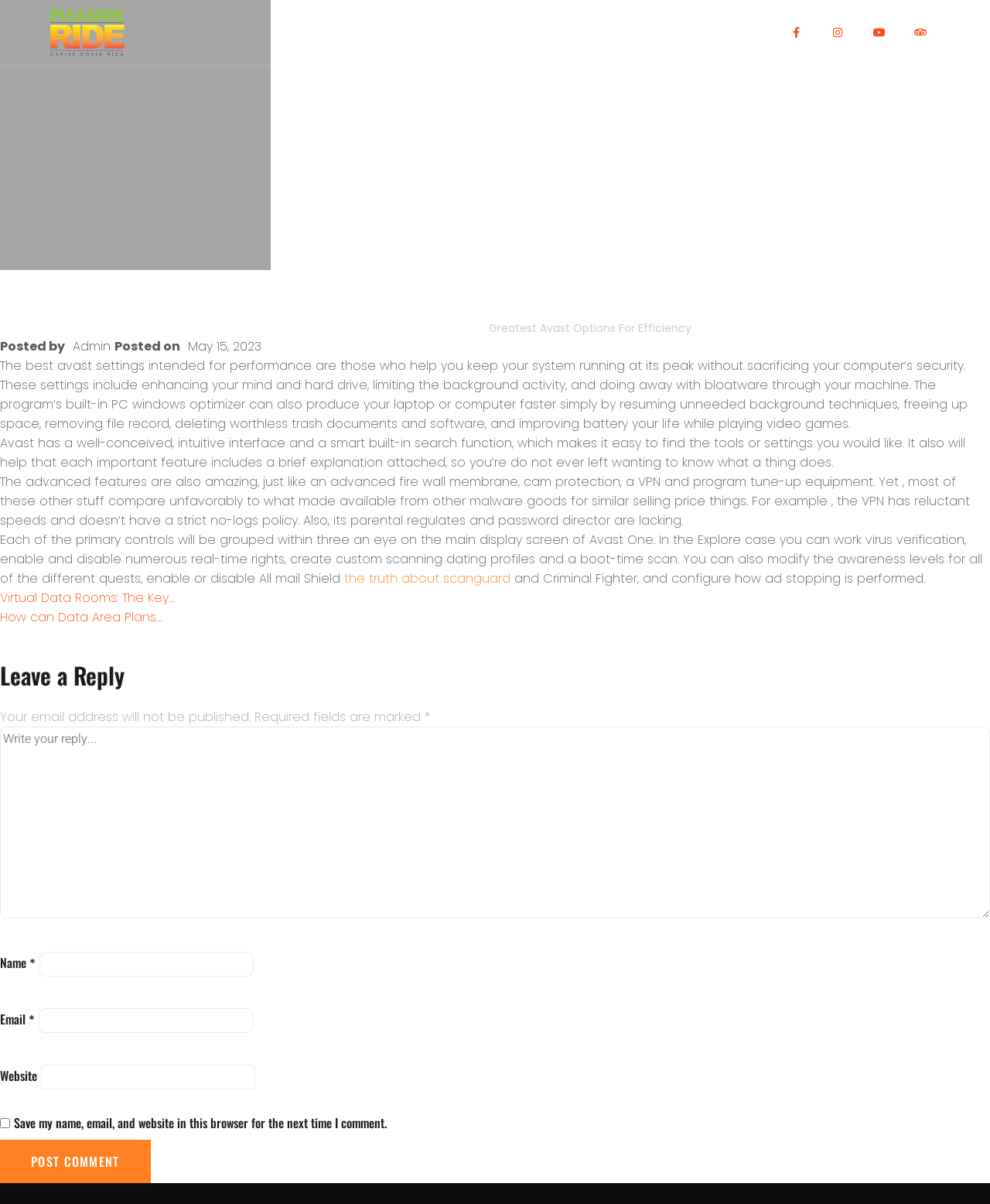Create a full and detailed caption for the entire webpage.

This webpage is about the greatest Avast options for efficiency. At the top, there is a link "UNDER CONSTRUCTION" and a heading "GREATEST AVAST OPTIONS FOR EFFICIENCY". Below the heading, there is a navigation section with breadcrumbs, including links to "HOME", "2023", "MAY", and "15". 

To the right of the breadcrumbs, there is a figure that spans the entire width of the page. Below the figure, there are three articles. The first article contains several paragraphs of text discussing the best Avast settings for performance, including enhancing mind and hard drive, limiting background activity, and removing bloatware. The article also mentions Avast's intuitive interface, advanced features, and limitations of its VPN and parental controls.

In the middle of the first article, there is a link to "the truth about scanguard". The first article is followed by two more articles, each containing links to other topics, such as "Virtual Data Rooms" and "Data Area Plans".

At the bottom of the page, there is a section for leaving a reply, with a heading "Leave a Reply" and a text box to write a reply. Below the text box, there are fields to enter name, email, and website, as well as a checkbox to save the information for future comments. Finally, there is a button to post the comment.